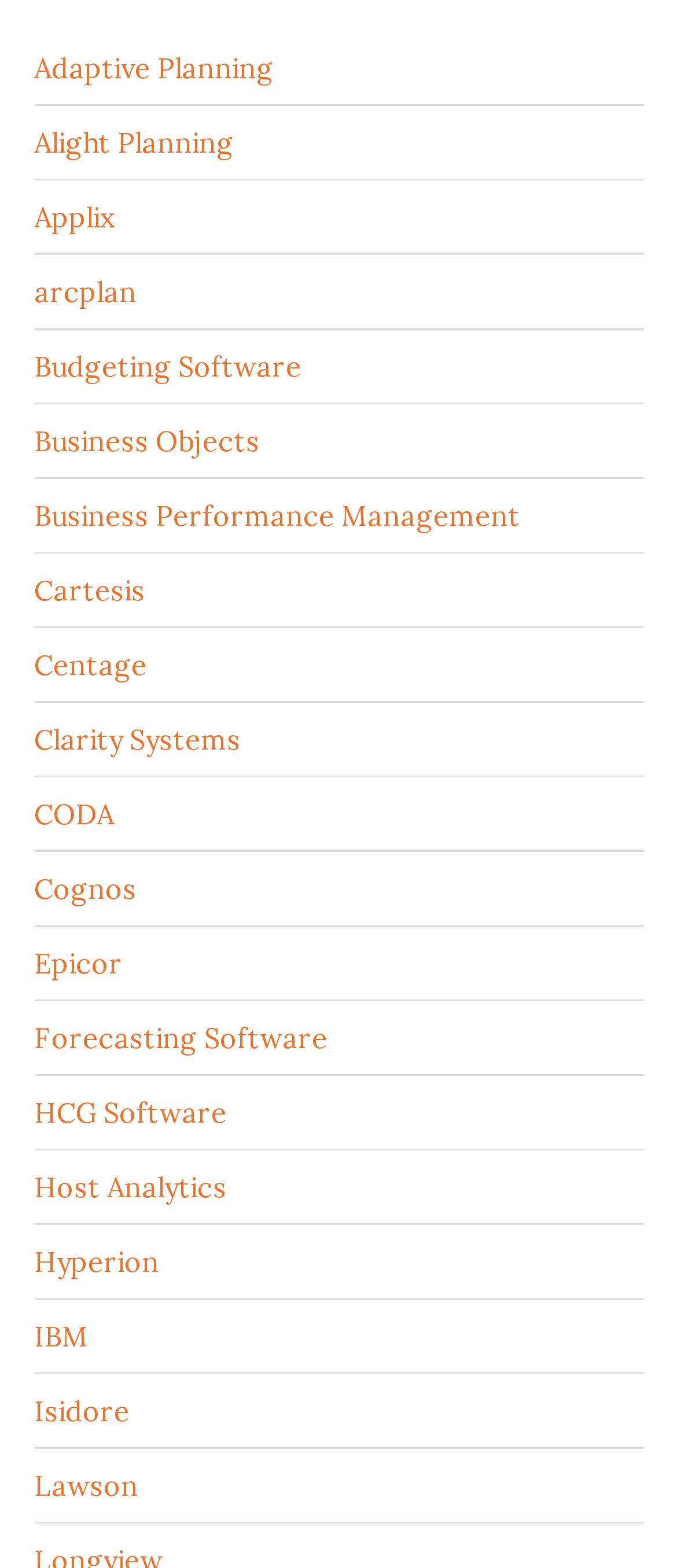What is the first link on this webpage?
Based on the visual content, answer with a single word or a brief phrase.

Adaptive Planning